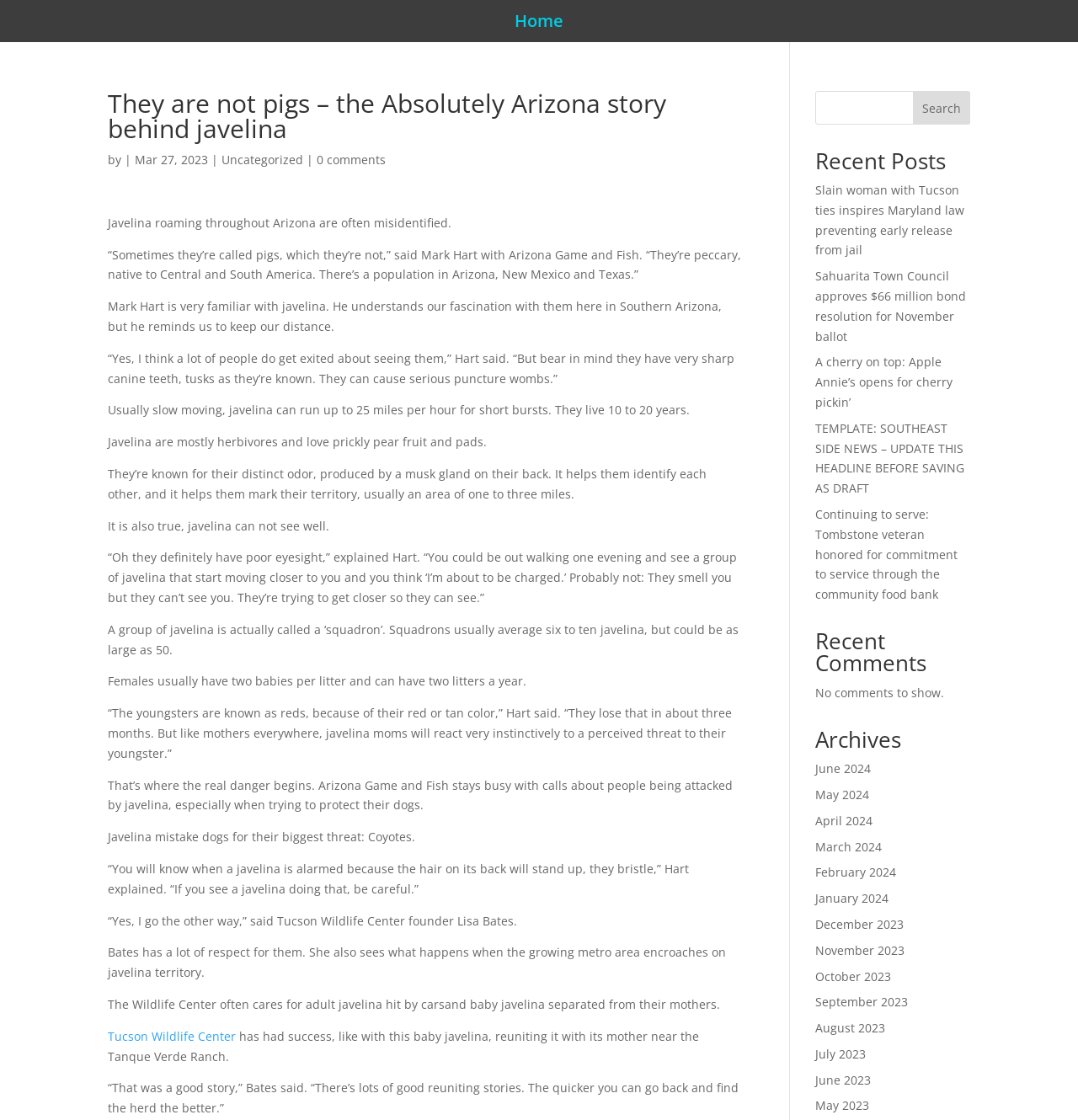Create a detailed summary of all the visual and textual information on the webpage.

This webpage is an article about javelinas, also known as peccaries, which are often misidentified as pigs. The article is divided into sections, with a heading at the top that reads "They are not pigs – the Absolutely Arizona story behind javelina." Below the heading, there is a link to the "Home" page, followed by the article's title, author, and publication date.

The main content of the article is a series of paragraphs that provide information about javelinas, including their physical characteristics, behavior, and habitat. The text is accompanied by no images. The paragraphs are arranged in a single column, with a clear hierarchy of headings and subheadings.

To the right of the main content, there is a sidebar that contains several sections, including "Recent Posts," "Recent Comments," and "Archives." The "Recent Posts" section lists several article titles with links to each article. The "Recent Comments" section indicates that there are no comments to show. The "Archives" section lists links to articles from previous months, dating back to June 2023.

At the top of the page, there is a search bar with a button that reads "Search." The search bar is located above the sidebar, and it spans the width of the page.